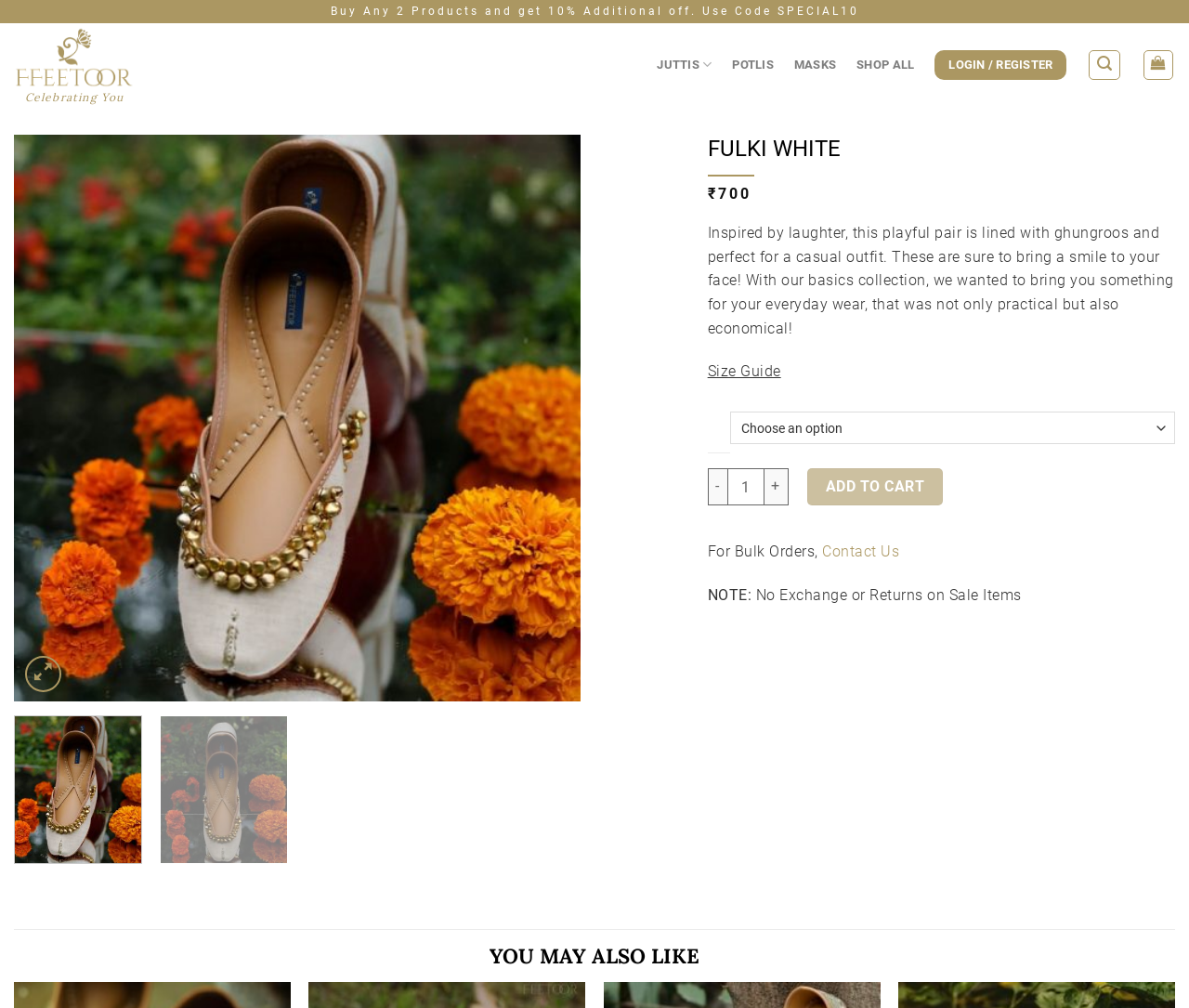Use a single word or phrase to answer this question: 
What is the discount code for buying two products?

SPECIAL10